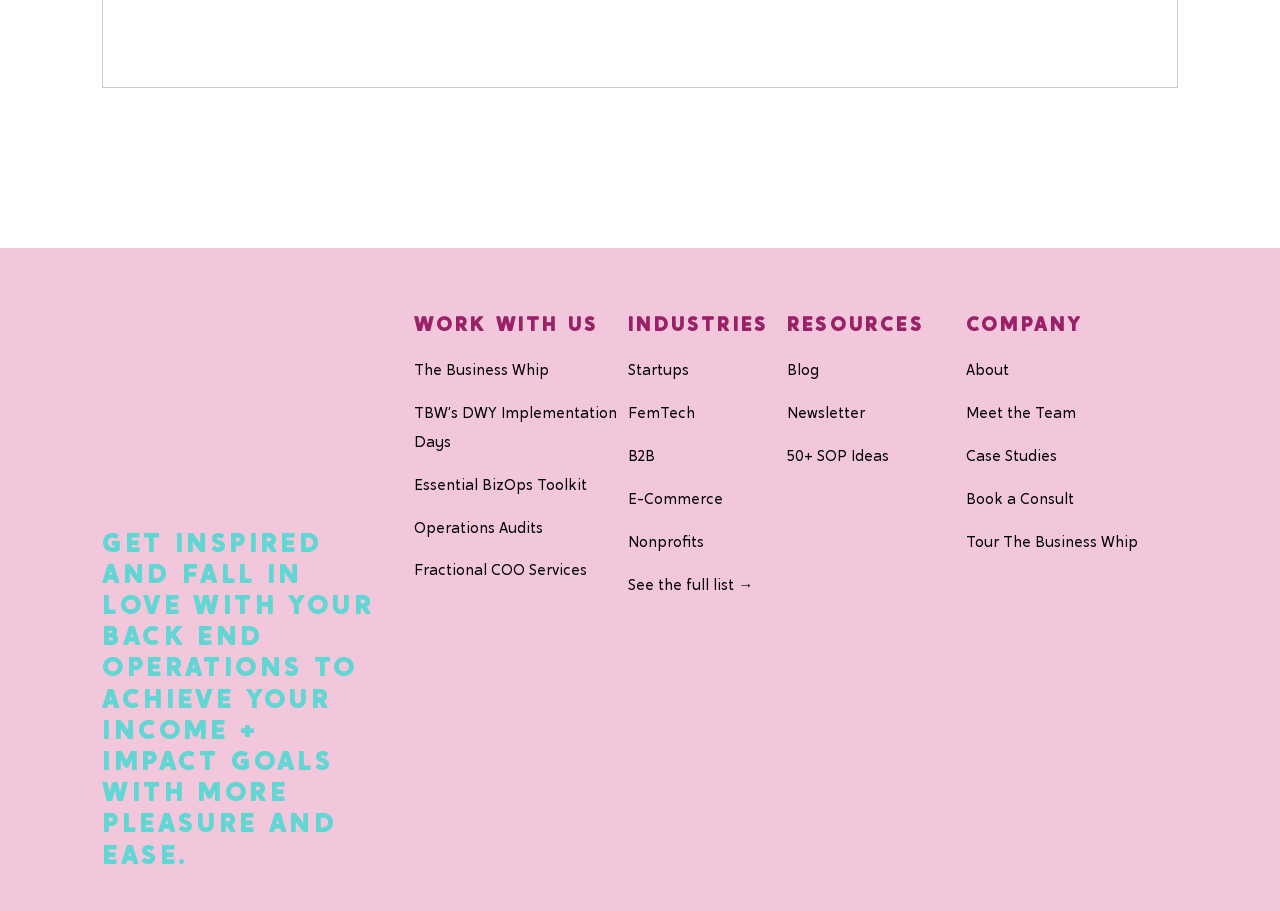What services are offered by the company?
Please provide a comprehensive answer based on the details in the screenshot.

The services offered by the company can be determined by examining the links under the 'WORK WITH US' heading, which include 'Operations Audits' and 'Fractional COO Services', among others. These services are likely related to business operations and management.